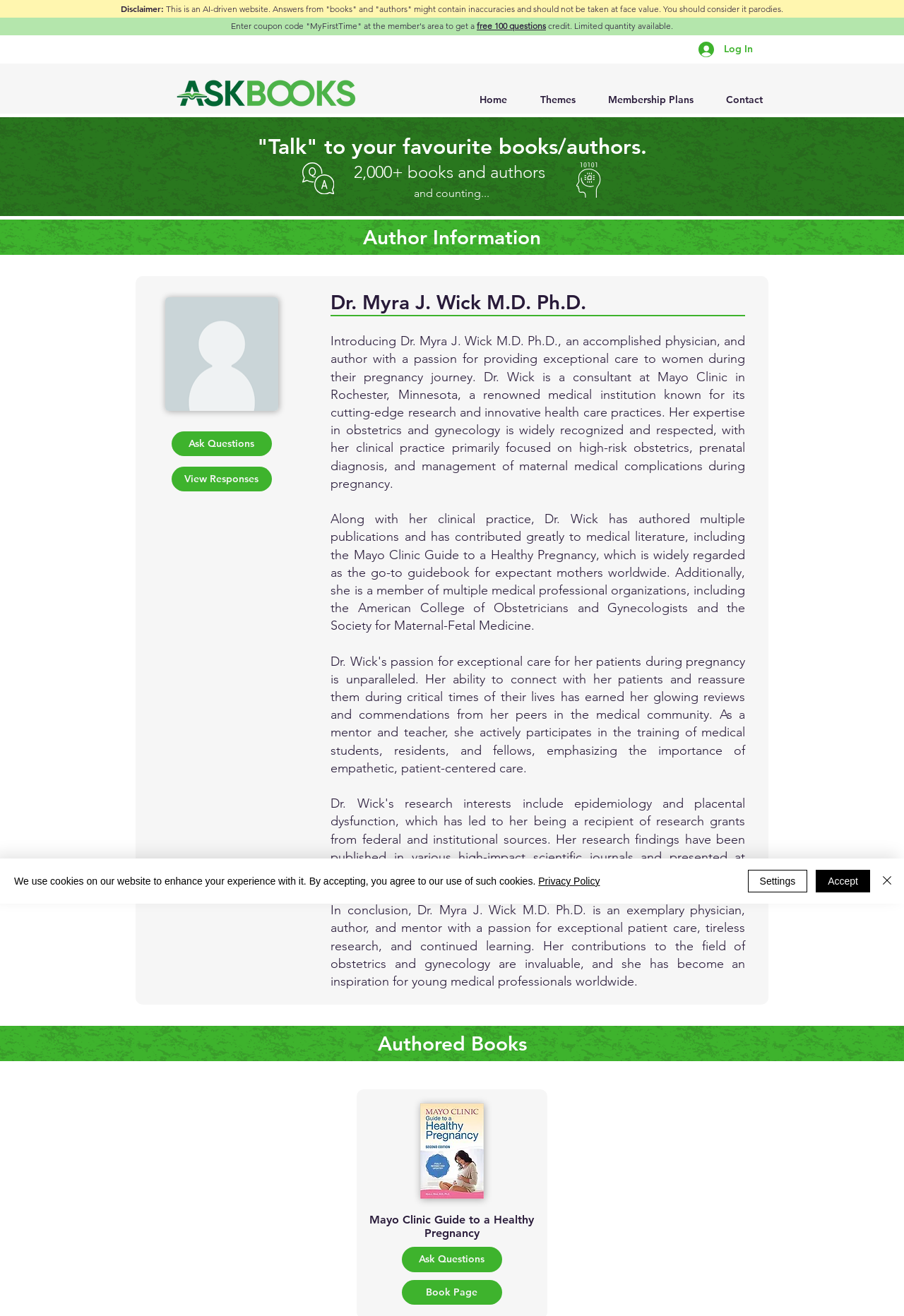How many books and authors are available on this website?
Answer the question based on the image using a single word or a brief phrase.

2,000+